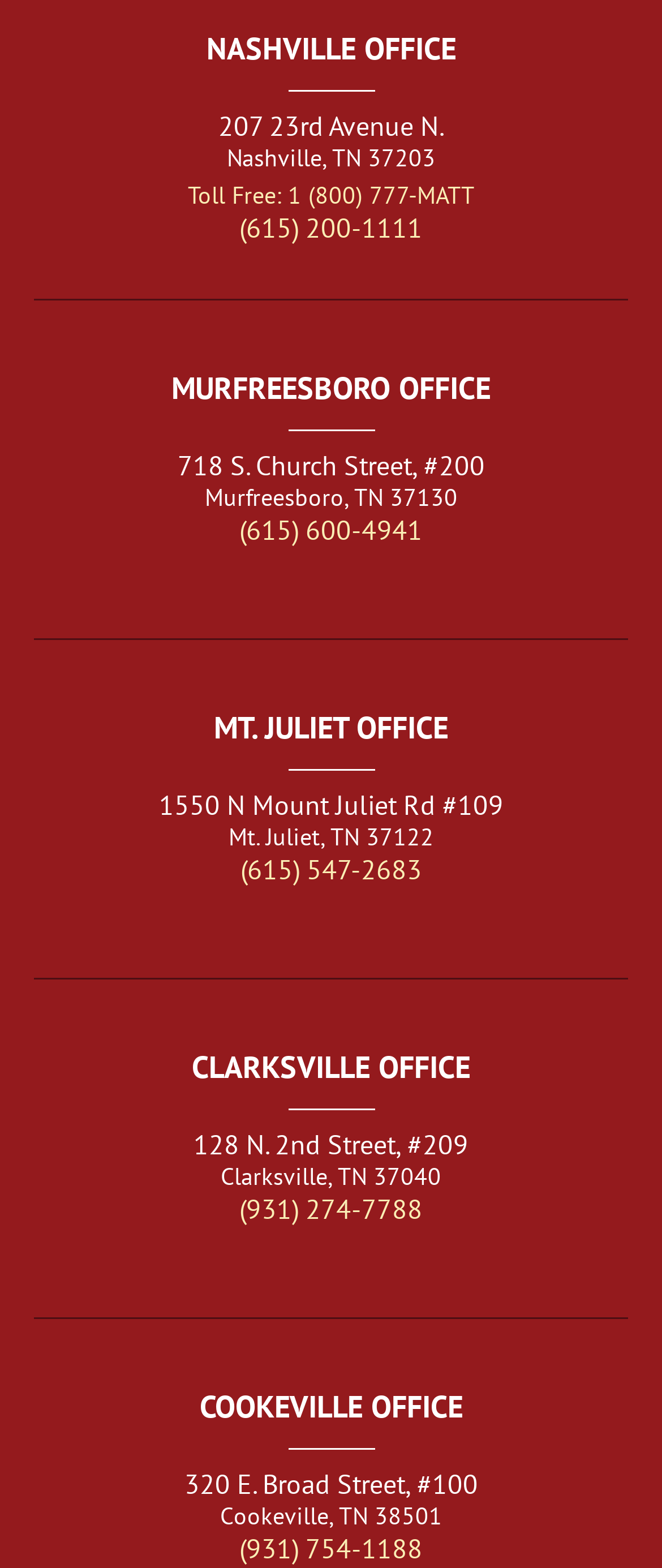Locate the bounding box coordinates of the area to click to fulfill this instruction: "Call the toll-free number". The bounding box should be presented as four float numbers between 0 and 1, in the order [left, top, right, bottom].

[0.283, 0.115, 0.717, 0.134]